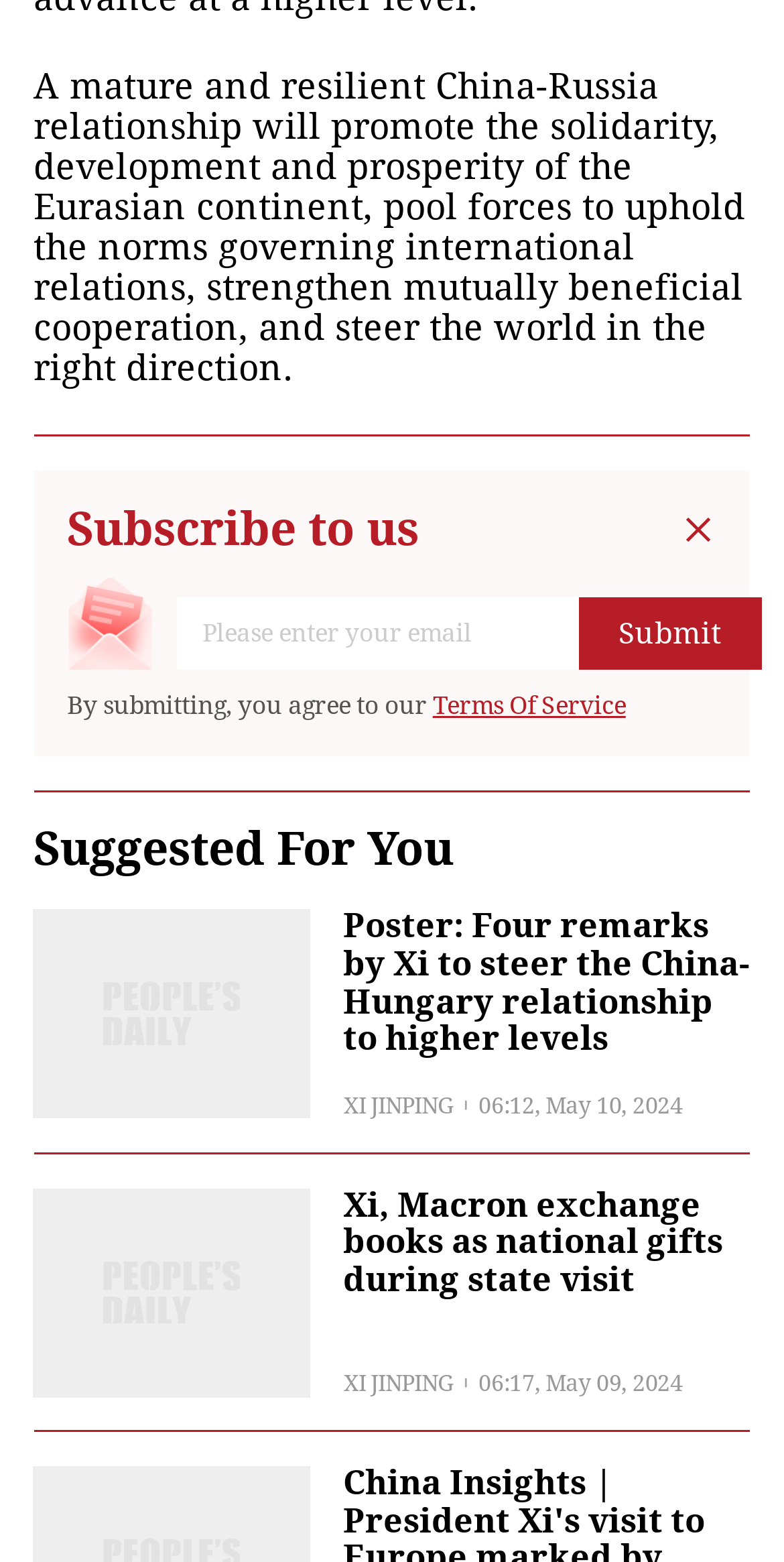What is the date of the first article? Examine the screenshot and reply using just one word or a brief phrase.

May 10, 2024